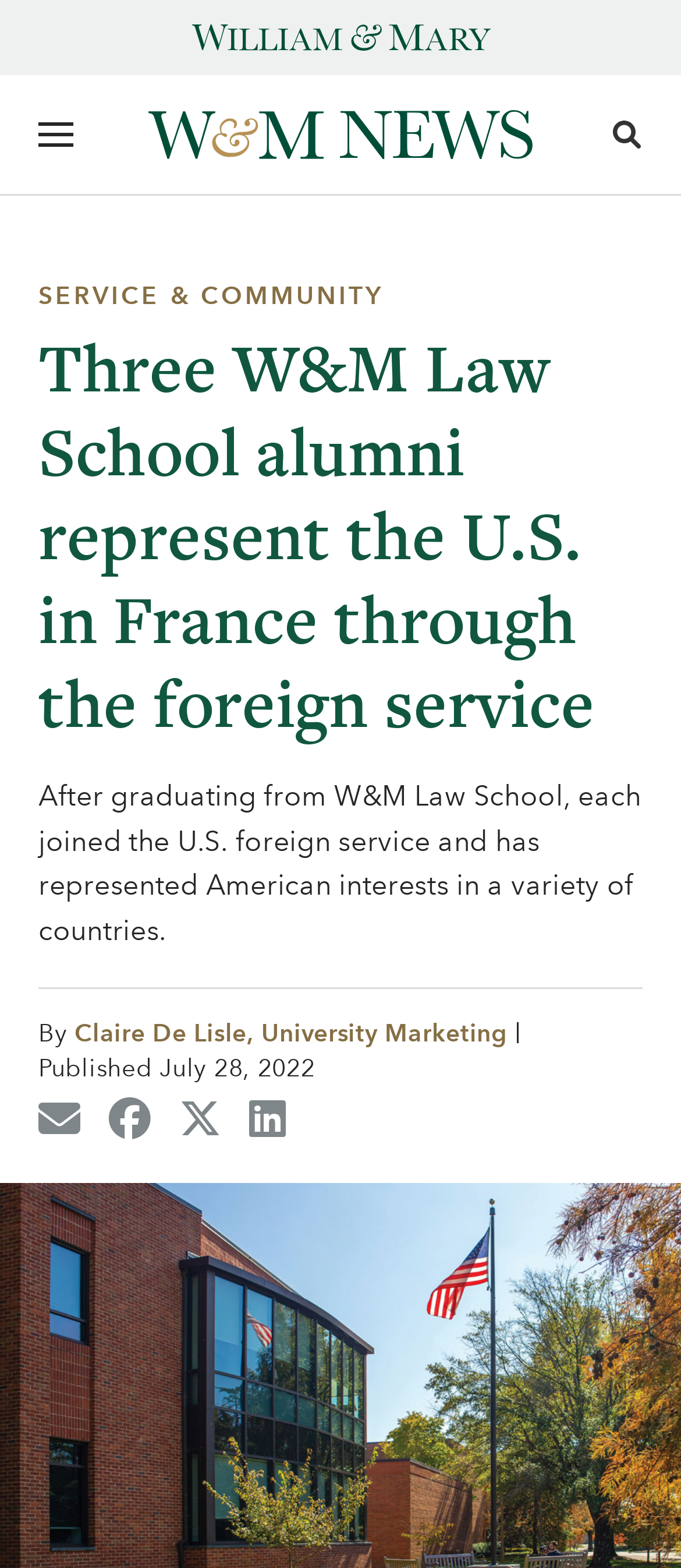Determine the bounding box coordinates of the clickable region to carry out the instruction: "read the news about Three W&M Law School alumni".

[0.056, 0.207, 0.944, 0.474]